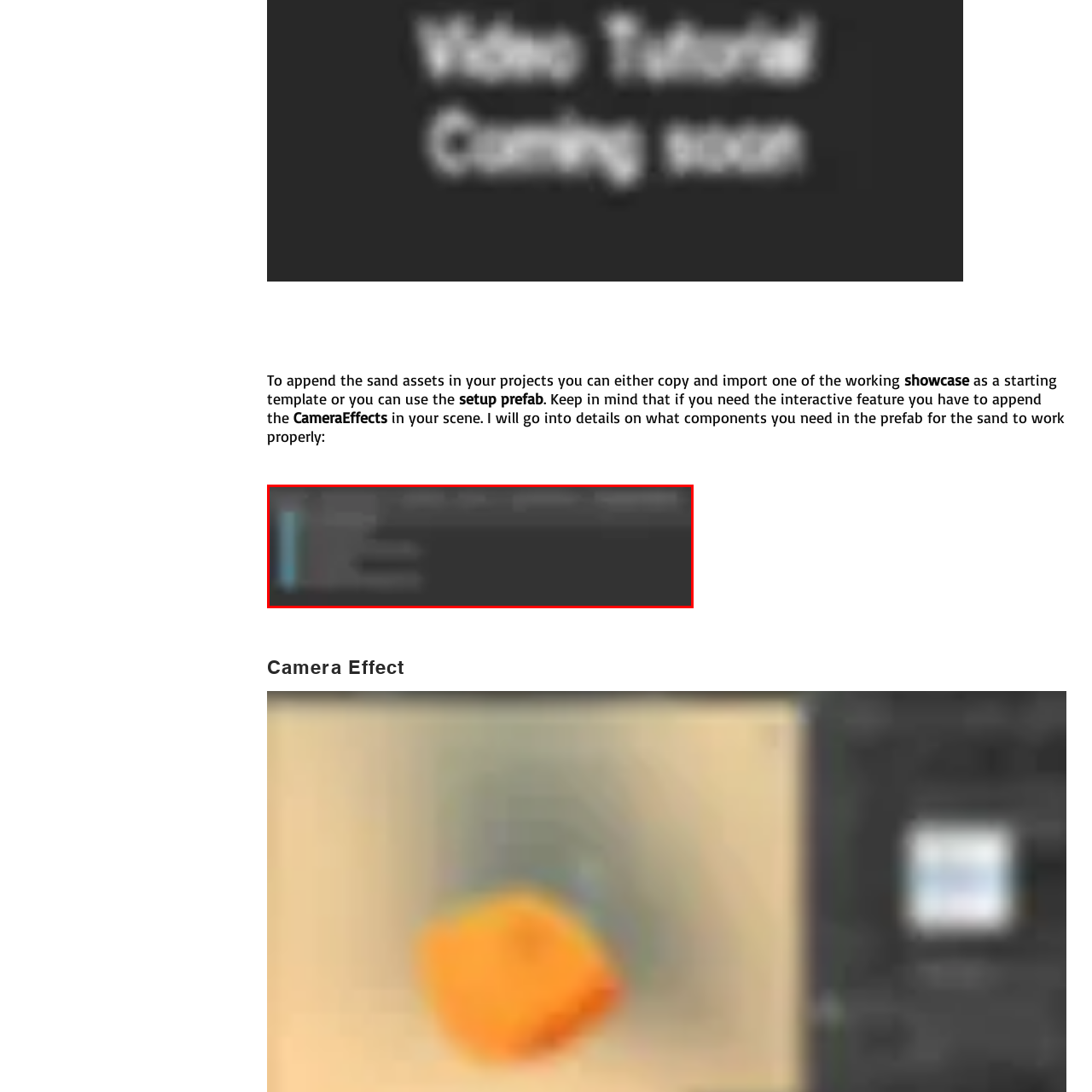What is the focus of this section of the tutorial?
Focus on the visual details within the red bounding box and provide an in-depth answer based on your observations.

The image is positioned near a section titled 'Camera Effect', which indicates that the focus of this section of the tutorial is on visual enhancements, specifically guiding users in implementing Camera Effects in their projects.